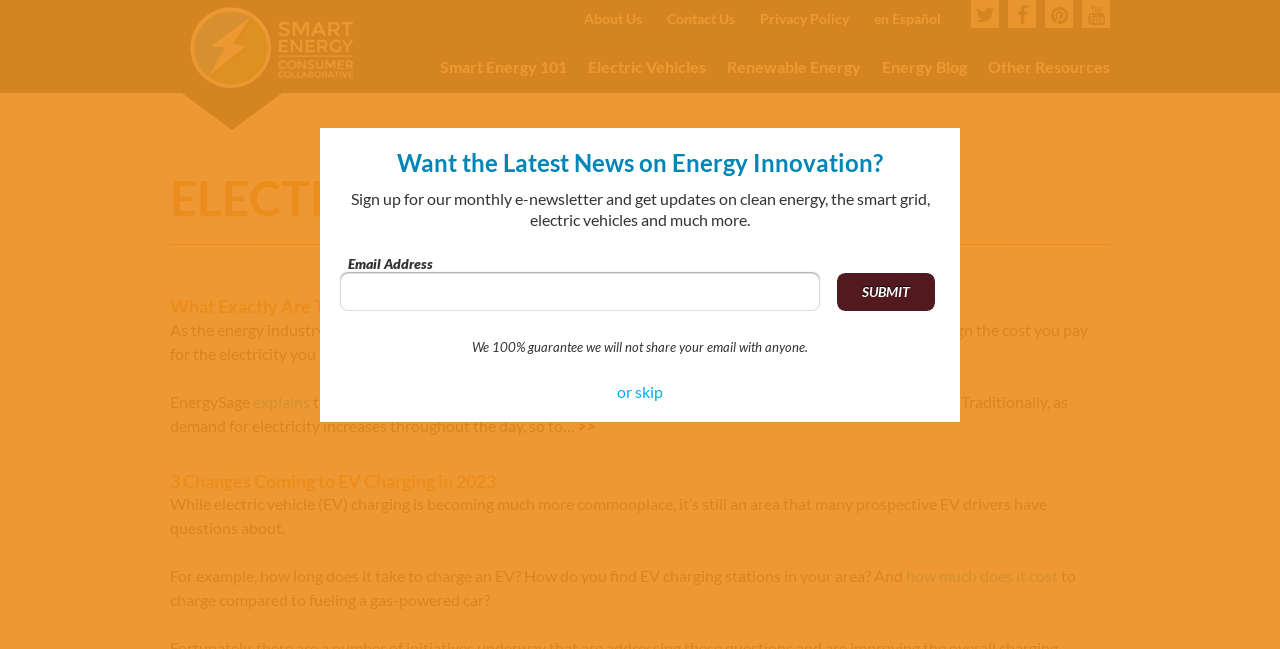Describe all visible elements and their arrangement on the webpage.

The webpage is about electric vehicles and smart energy. At the top, there are five links: "Smart Energy 101", "Electric Vehicles", "Renewable Energy", "Energy Blog", and "Other Resources". Below these links, there is a heading "What is Smart Energy?" with an image and a link to the same topic. 

On the top right corner, there are four social media links represented by icons. Below these icons, there are four links: "About Us", "Contact Us", "Privacy Policy", and "en Español". 

The main content of the webpage is divided into two sections. The first section has a heading "ELECTRIC VEHICLES" and contains an article about time-of-use rates. The article explains how power companies are offering new rate plans that better align the cost of electricity with the cost to generate it. There is also a link to learn more about time-of-use rates.

The second section of the main content has a heading "3 Changes Coming to EV Charging in 2023" and discusses the changes coming to electric vehicle charging. The section explains that electric vehicle charging is becoming more commonplace, but many people still have questions about it.

Below the main content, there is a section that invites users to sign up for a monthly e-newsletter to get updates on clean energy, the smart grid, electric vehicles, and more. This section includes a text box to enter an email address and a submit button. There is also a statement guaranteeing that the email address will not be shared with anyone.